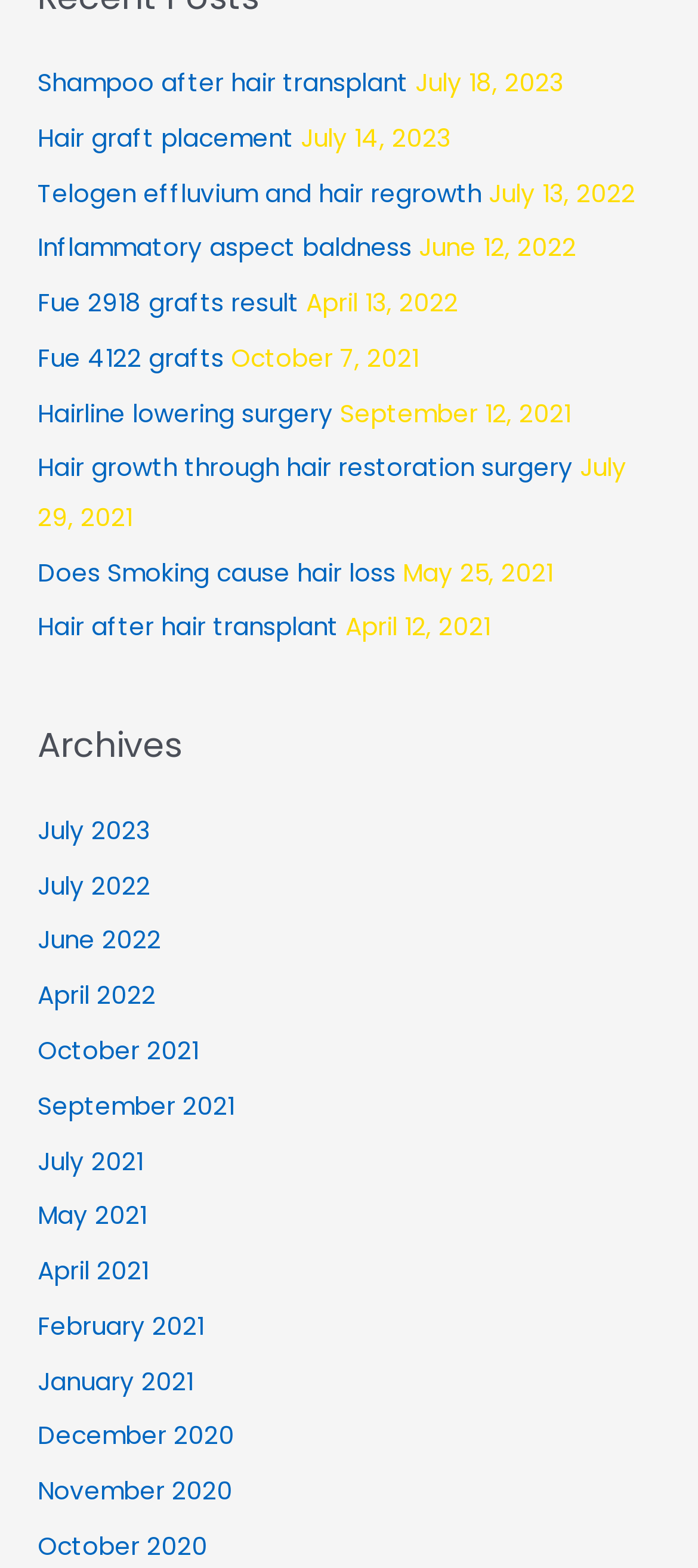Please identify the bounding box coordinates for the region that you need to click to follow this instruction: "View recent post about shampoo after hair transplant".

[0.054, 0.042, 0.585, 0.064]